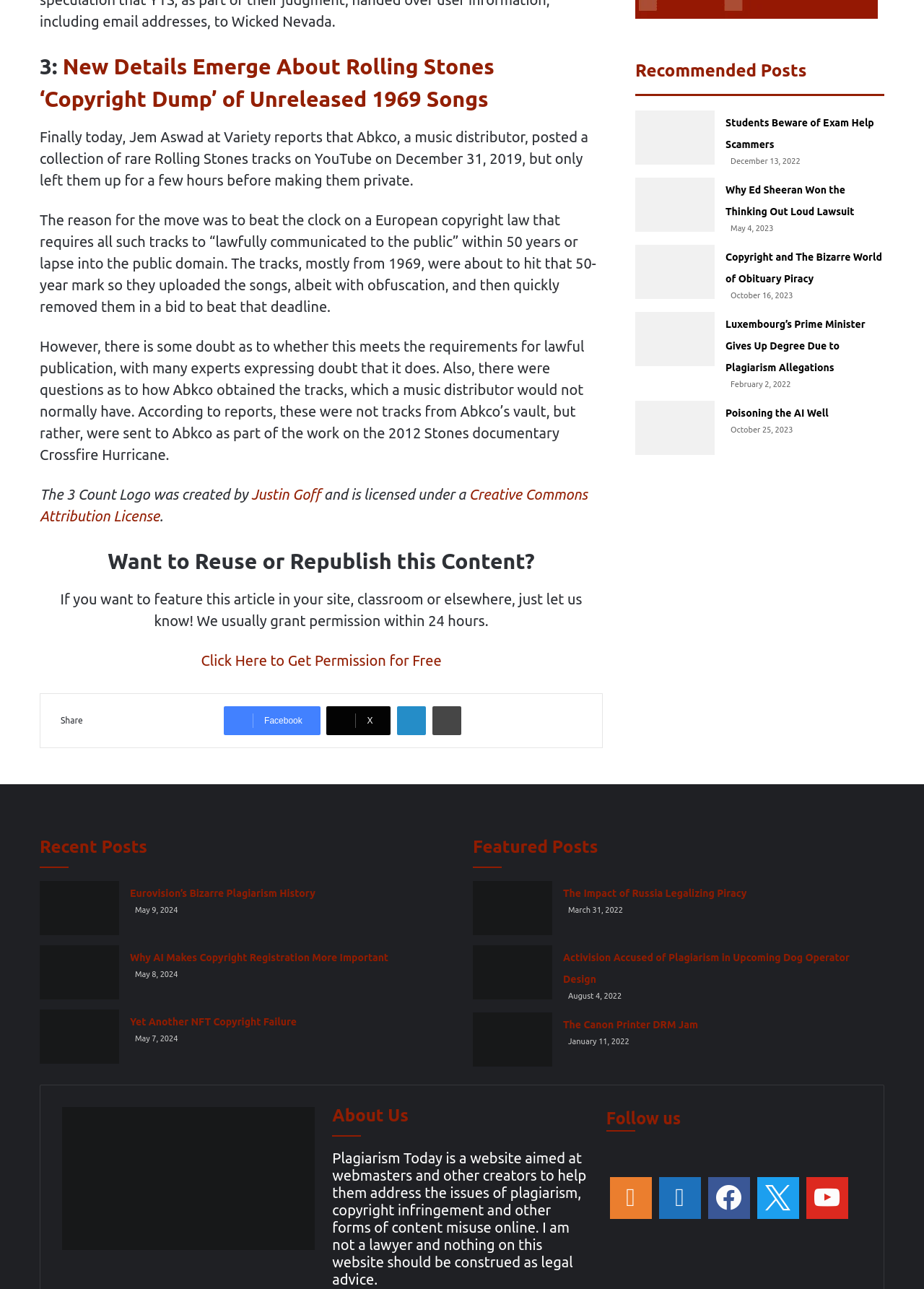Using the element description aria-label="Poisoning the AI Well", predict the bounding box coordinates for the UI element. Provide the coordinates in (top-left x, top-left y, bottom-right x, bottom-right y) format with values ranging from 0 to 1.

[0.688, 0.311, 0.773, 0.353]